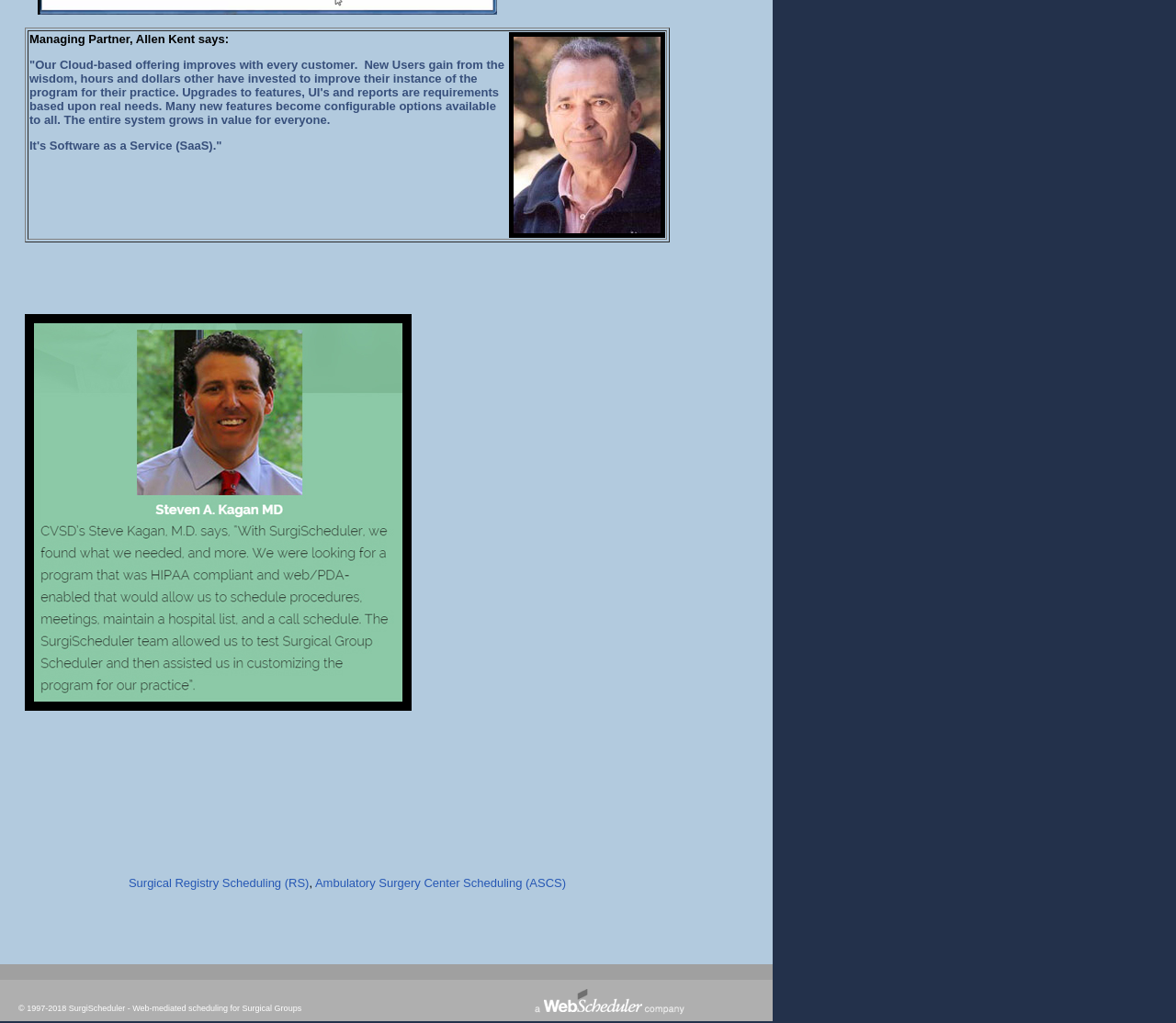Using the provided element description: "Surgical Registry Scheduling (RS)", determine the bounding box coordinates of the corresponding UI element in the screenshot.

[0.109, 0.856, 0.263, 0.869]